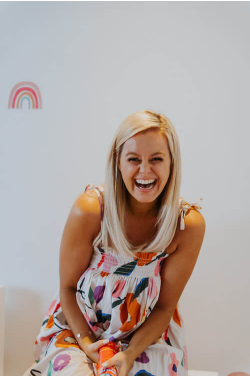What is the dominant color of the backdrop?
Provide an in-depth and detailed answer to the question.

The caption describes the backdrop as a 'simple light-colored wall', indicating that the dominant color of the backdrop is light-colored.